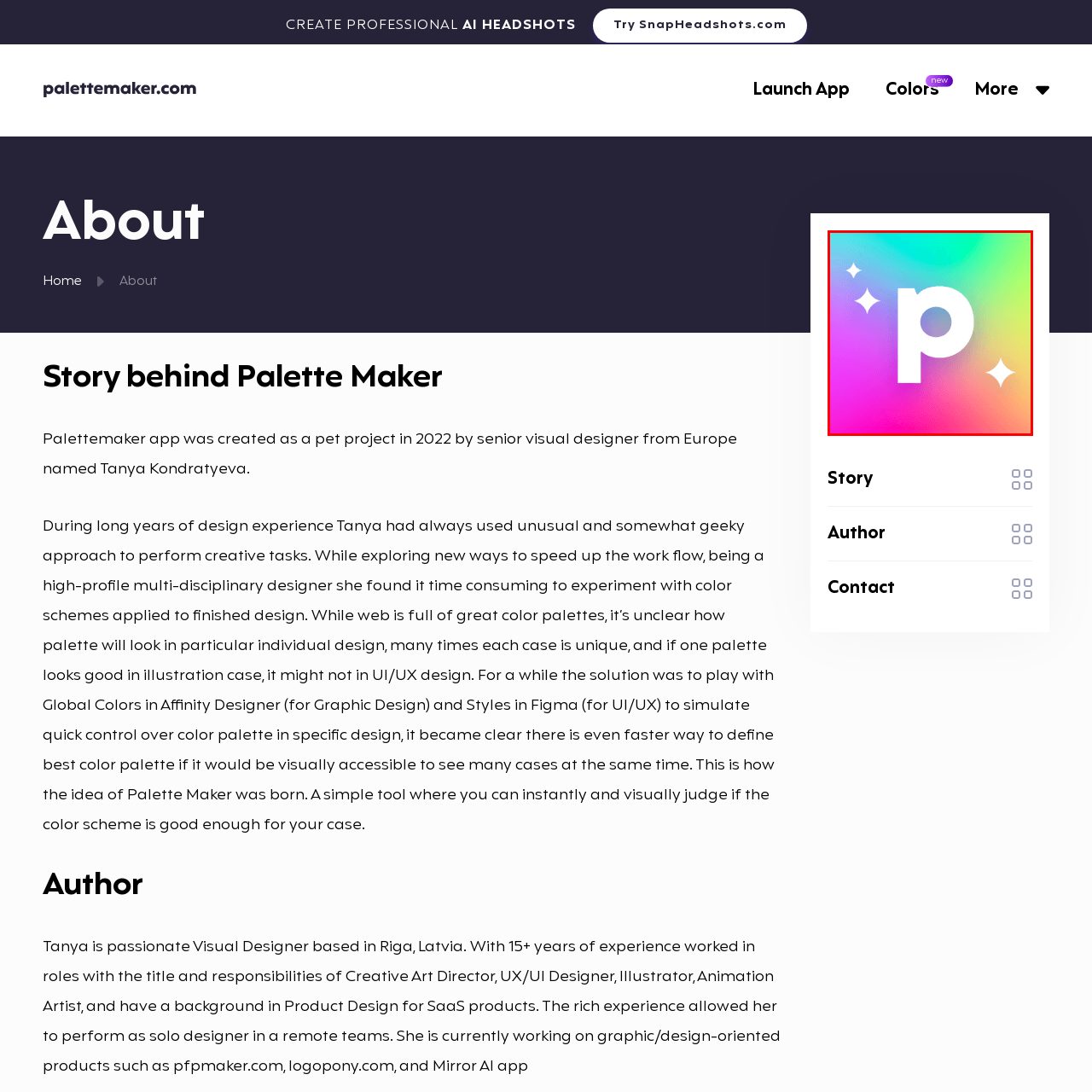Give a thorough account of what is shown in the red-encased segment of the image.

The image features the logo of PaletteMaker, designed with a vibrant, gradient background that transitions smoothly from pink to blue. At the center, a bold, white letter "p" stands out, surrounded by sparkling stars, adding a touch of creativity and energy. This visually appealing design reflects the platform's focus on color exploration and creativity, aligning with its mission to provide tools for professionals looking to create effective and visually striking color palettes for various design projects. The overall aesthetic is modern and inviting, encapsulating the essence of a tool designed for designers and artists alike.